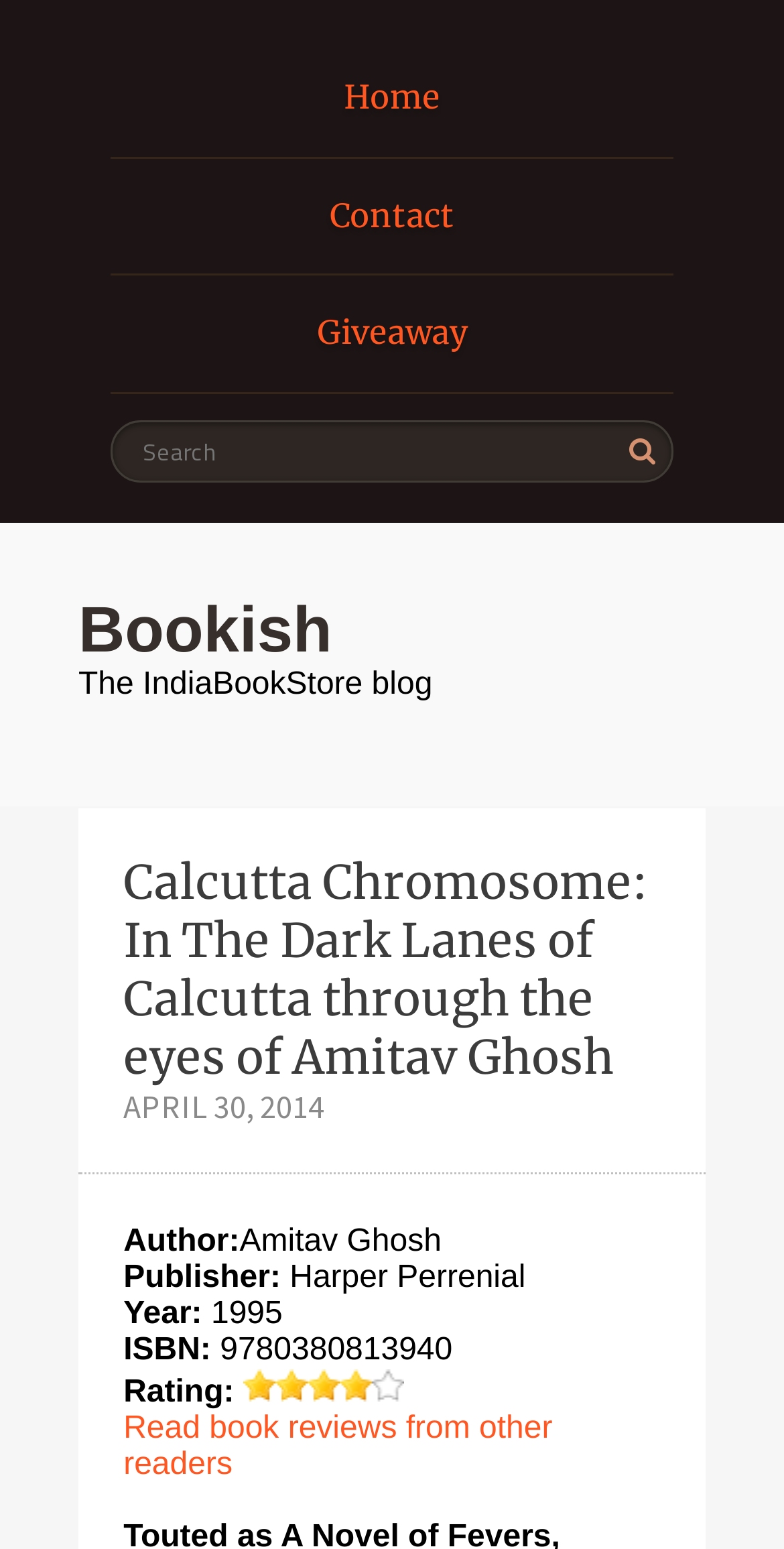Who is the author of the book? Please answer the question using a single word or phrase based on the image.

Amitav Ghosh